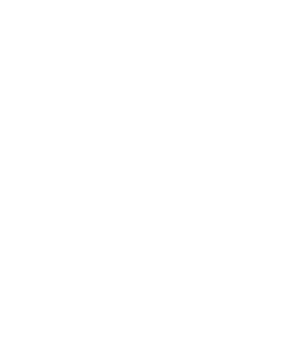Refer to the image and provide an in-depth answer to the question:
How often is the recommended dosage for this product?

The product label recommends taking one capsule every second day upon waking up, indicating that the recommended dosage is to be taken on an every-other-day basis.